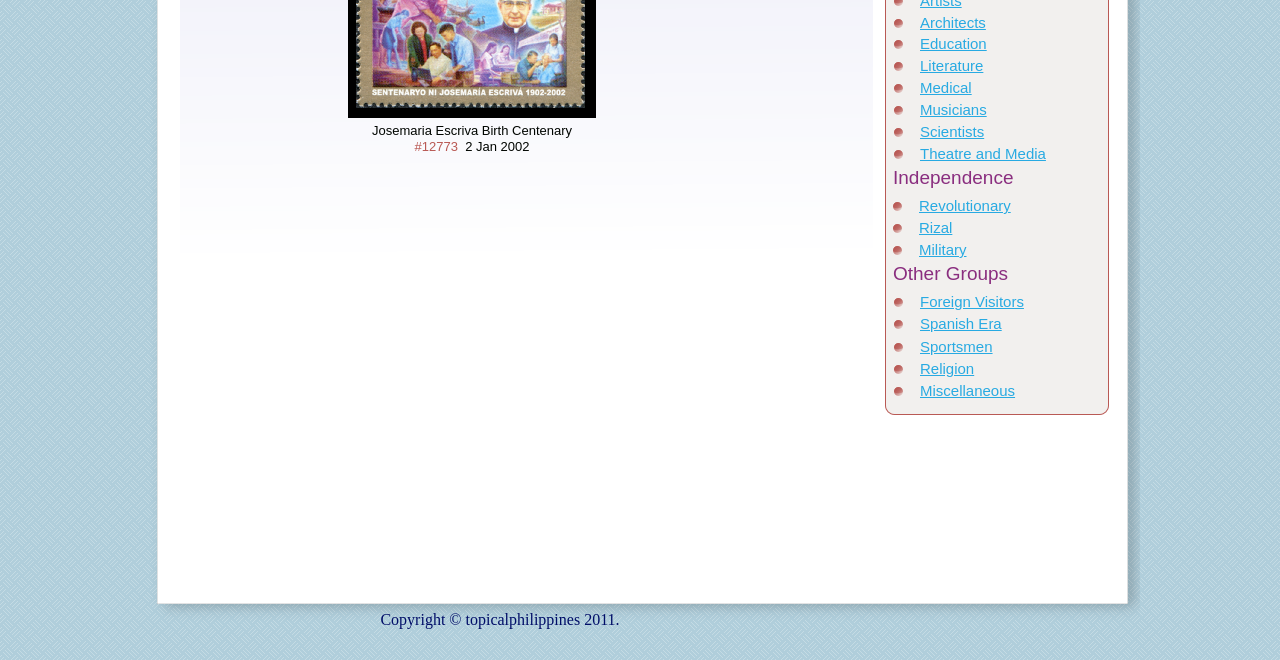Show the bounding box coordinates for the HTML element as described: "Theatre and Media".

[0.719, 0.22, 0.817, 0.245]